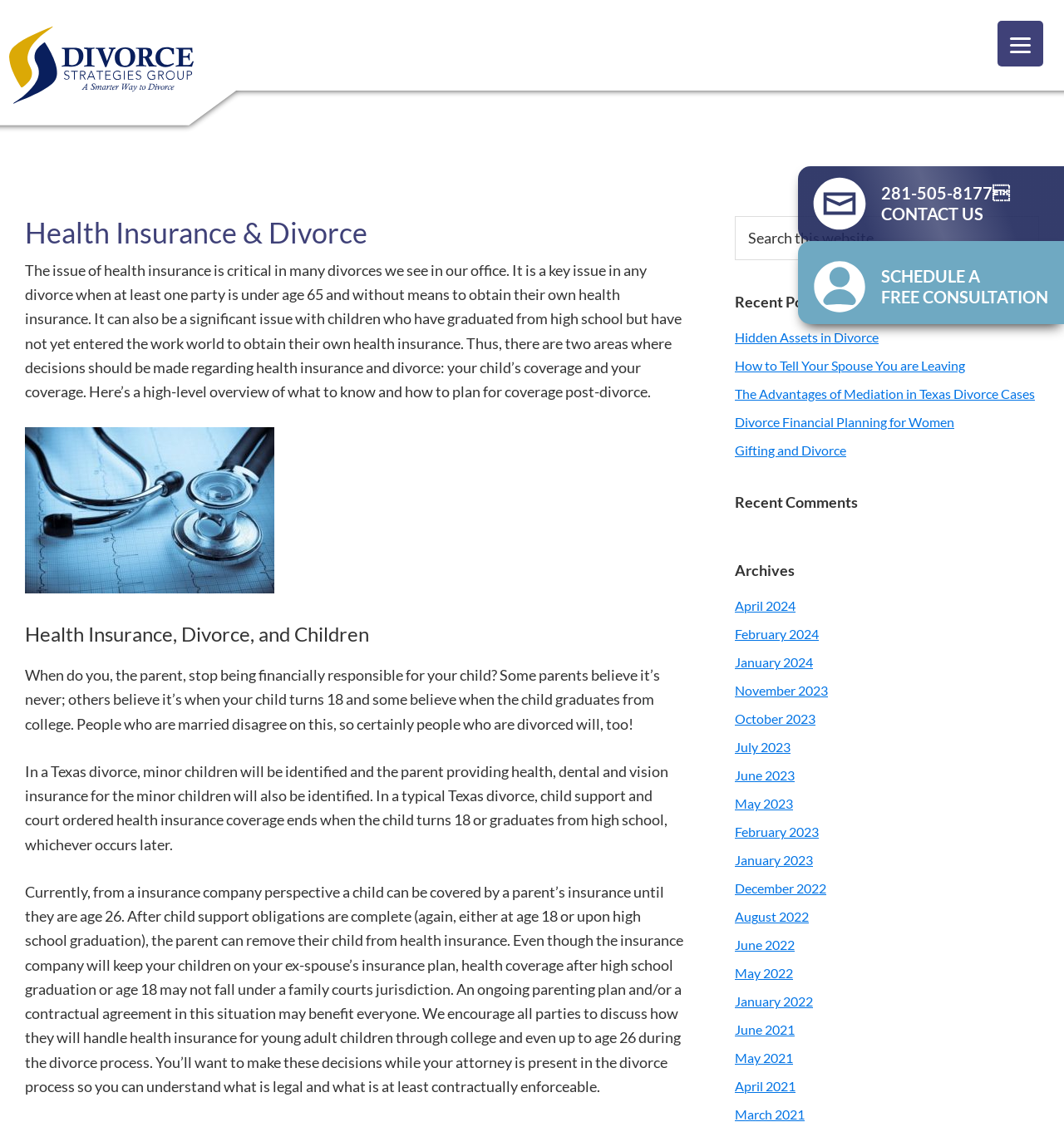Please identify the bounding box coordinates of the area that needs to be clicked to fulfill the following instruction: "Click the 'Menu' button."

[0.938, 0.019, 0.98, 0.059]